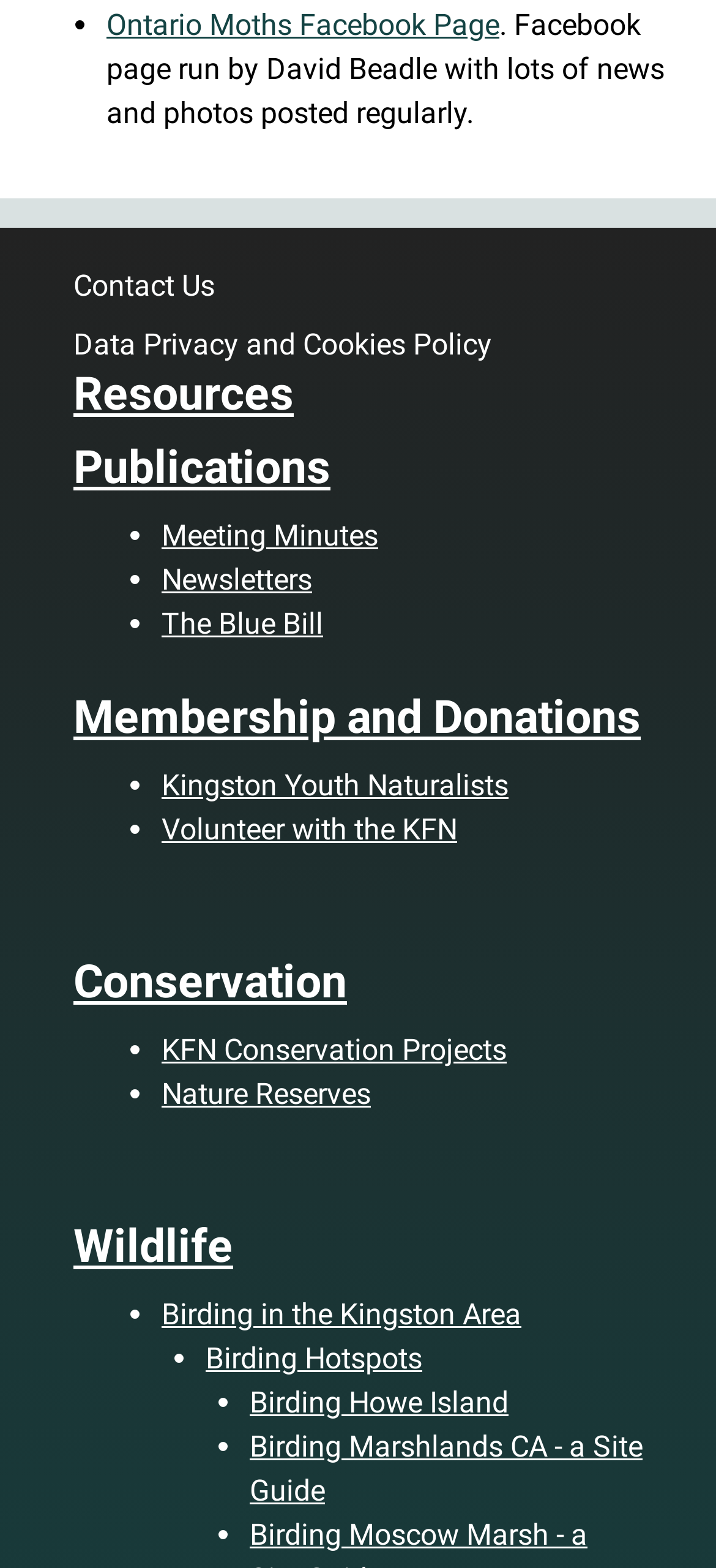Could you specify the bounding box coordinates for the clickable section to complete the following instruction: "Explore Conservation Projects"?

[0.226, 0.659, 0.708, 0.681]